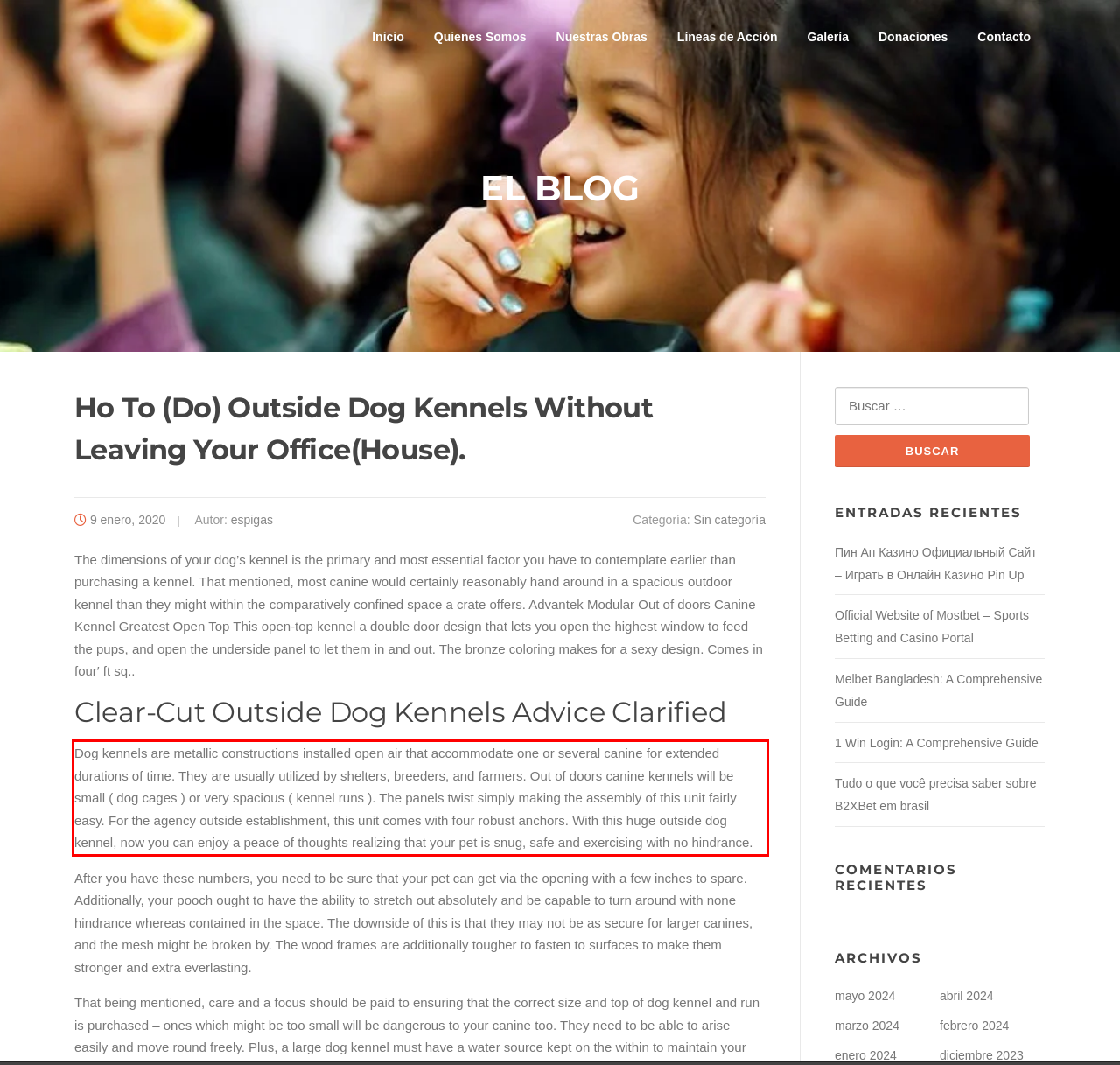You have a screenshot of a webpage, and there is a red bounding box around a UI element. Utilize OCR to extract the text within this red bounding box.

Dog kennels are metallic constructions installed open air that accommodate one or several canine for extended durations of time. They are usually utilized by shelters, breeders, and farmers. Out of doors canine kennels will be small ( dog cages ) or very spacious ( kennel runs ). The panels twist simply making the assembly of this unit fairly easy. For the agency outside establishment, this unit comes with four robust anchors. With this huge outside dog kennel, now you can enjoy a peace of thoughts realizing that your pet is snug, safe and exercising with no hindrance.